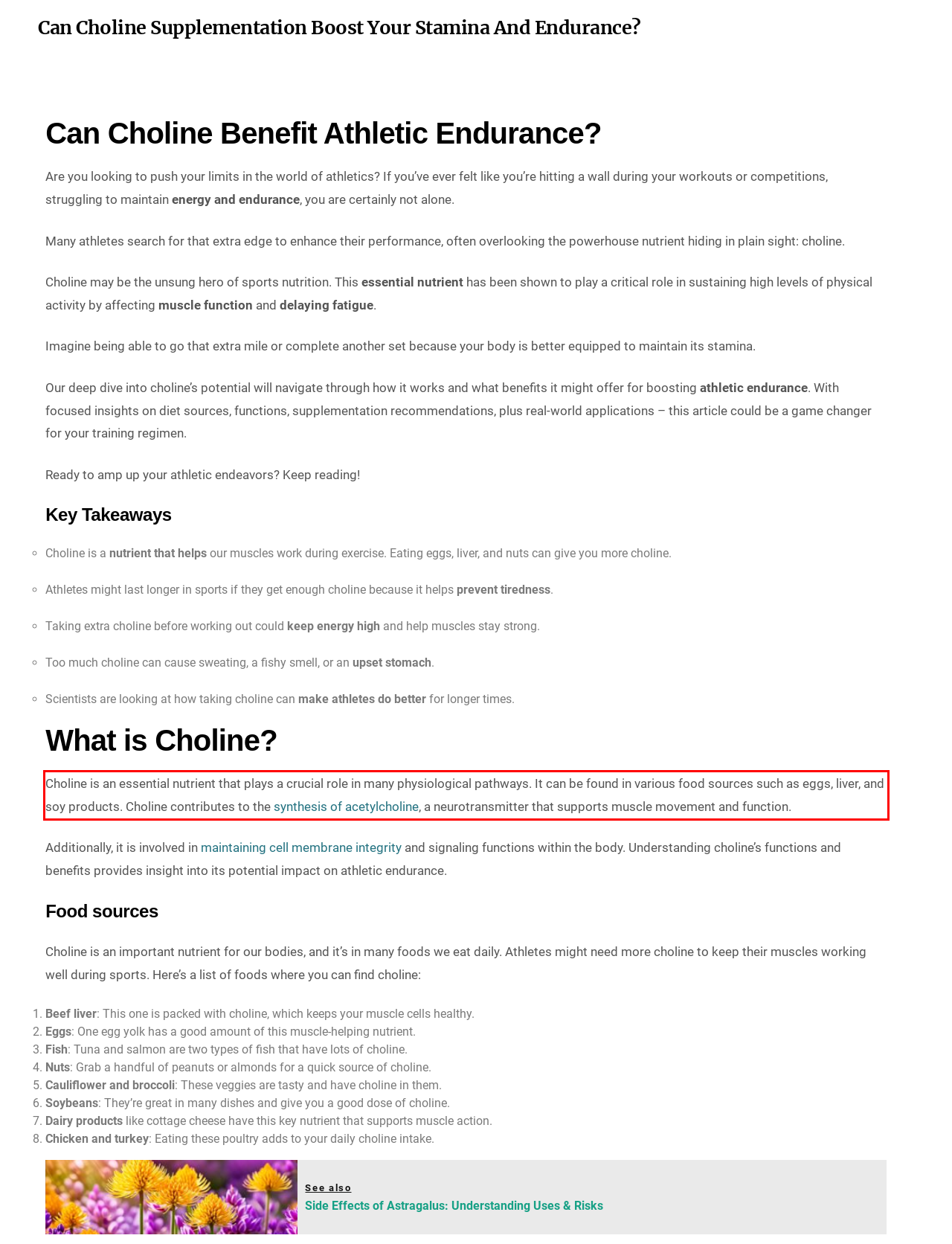Within the provided webpage screenshot, find the red rectangle bounding box and perform OCR to obtain the text content.

Choline is an essential nutrient that plays a crucial role in many physiological pathways. It can be found in various food sources such as eggs, liver, and soy products. Choline contributes to the synthesis of acetylcholine, a neurotransmitter that supports muscle movement and function.